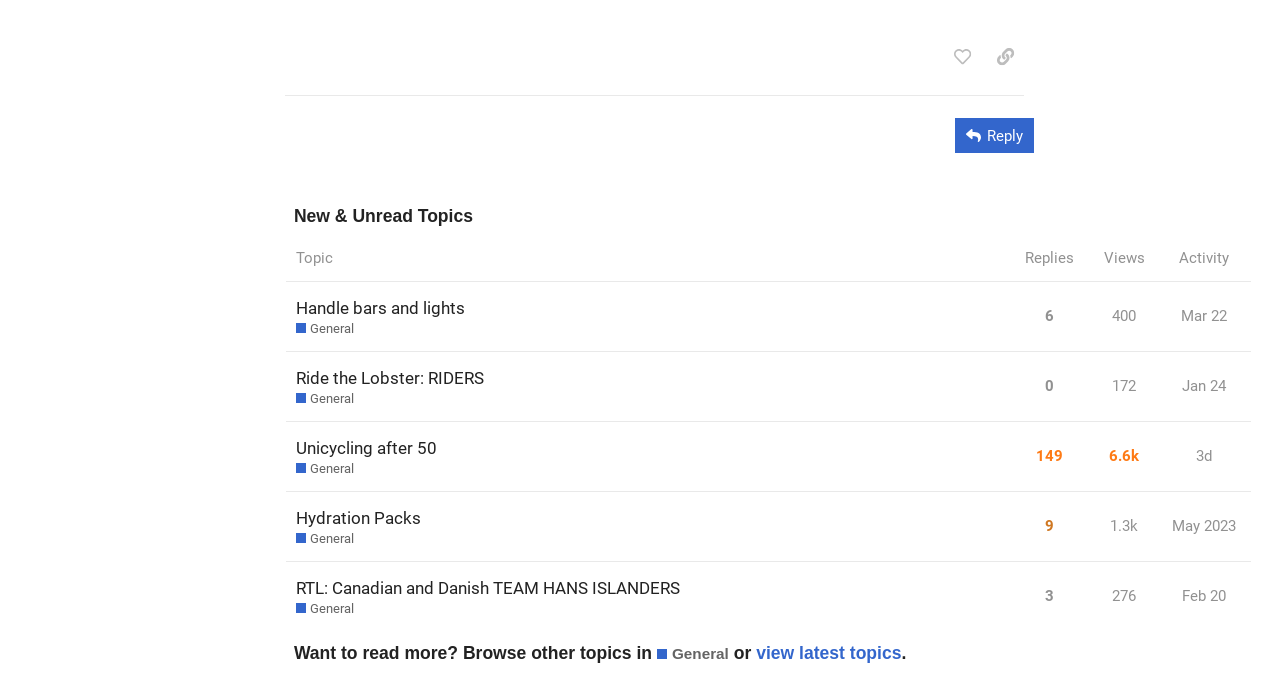Predict the bounding box coordinates for the UI element described as: "May 2023". The coordinates should be four float numbers between 0 and 1, presented as [left, top, right, bottom].

[0.912, 0.73, 0.969, 0.8]